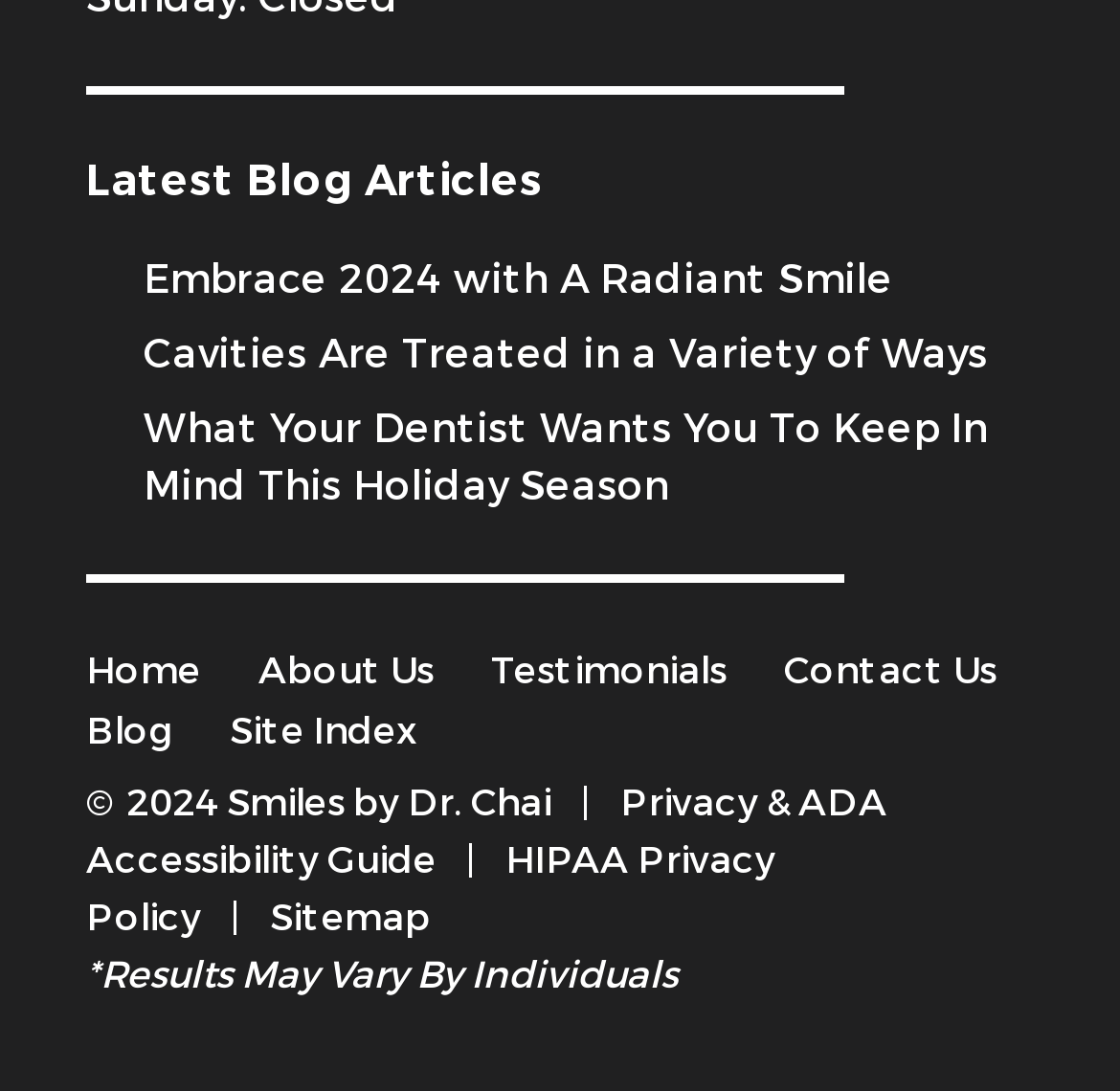Provide a brief response to the question below using one word or phrase:
How many footer links are there?

4